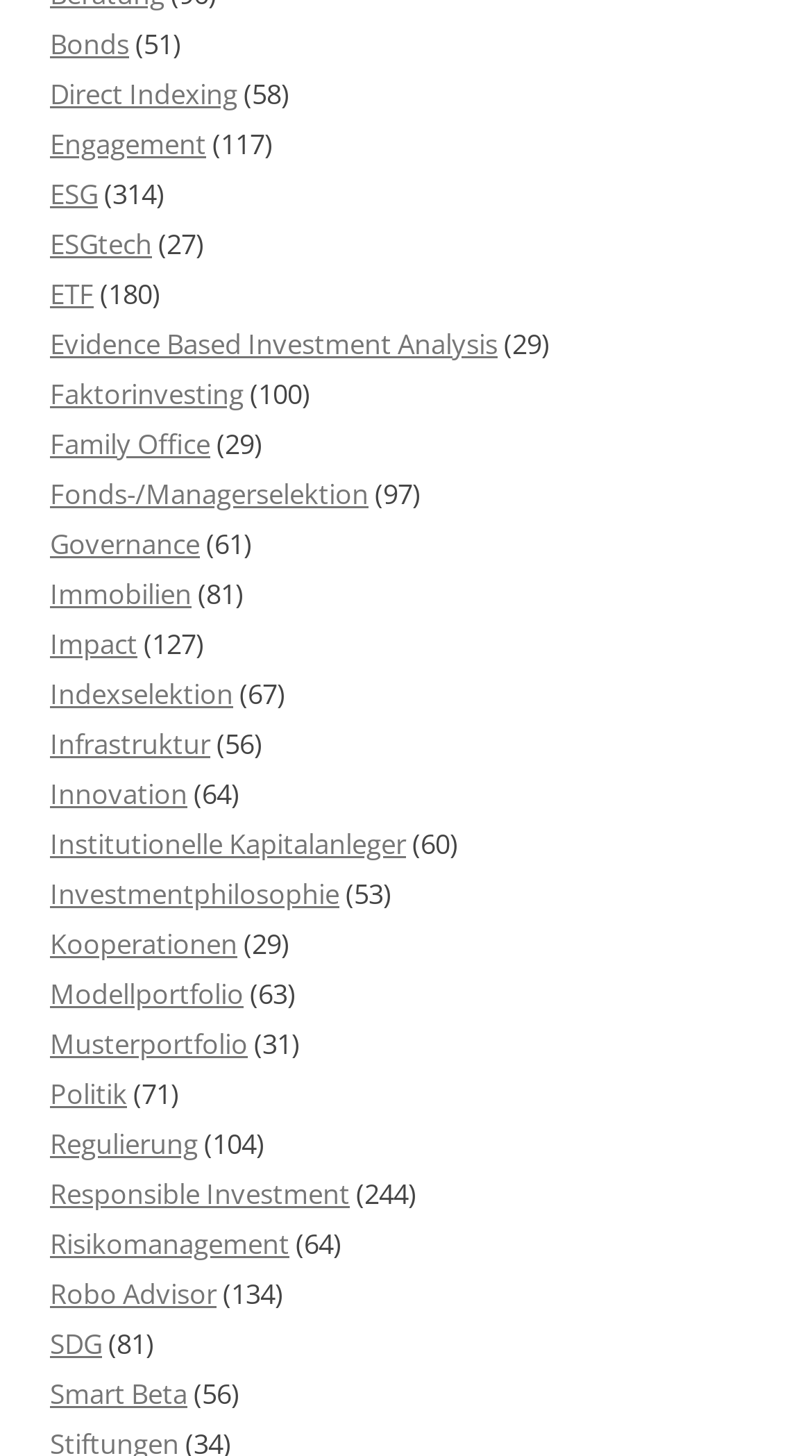Based on the element description −, identify the bounding box of the UI element in the given webpage screenshot. The coordinates should be in the format (top-left x, top-left y, bottom-right x, bottom-right y) and must be between 0 and 1.

None